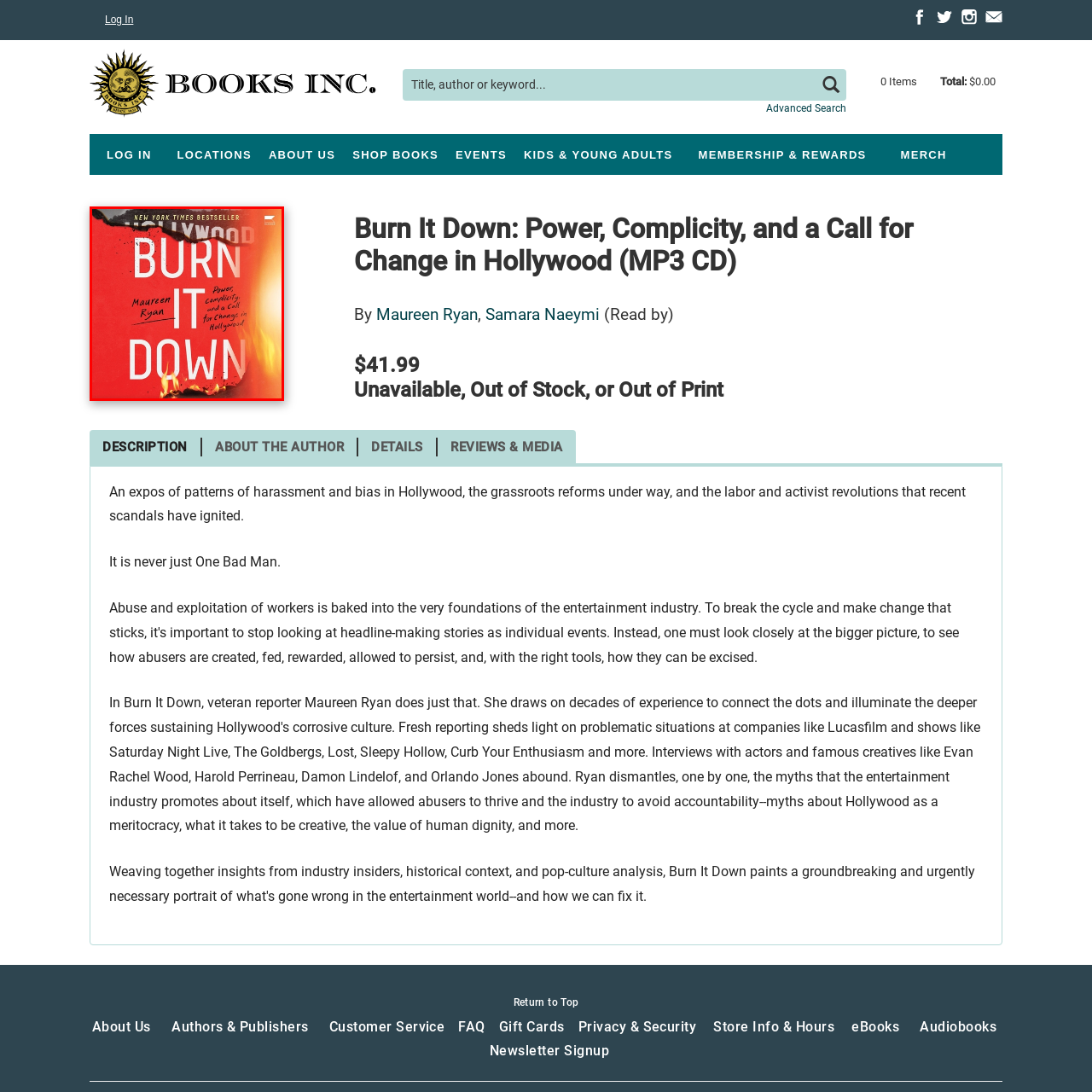Focus on the image encased in the red box and respond to the question with a single word or phrase:
What is the title of the audiobook?

Burn It Down